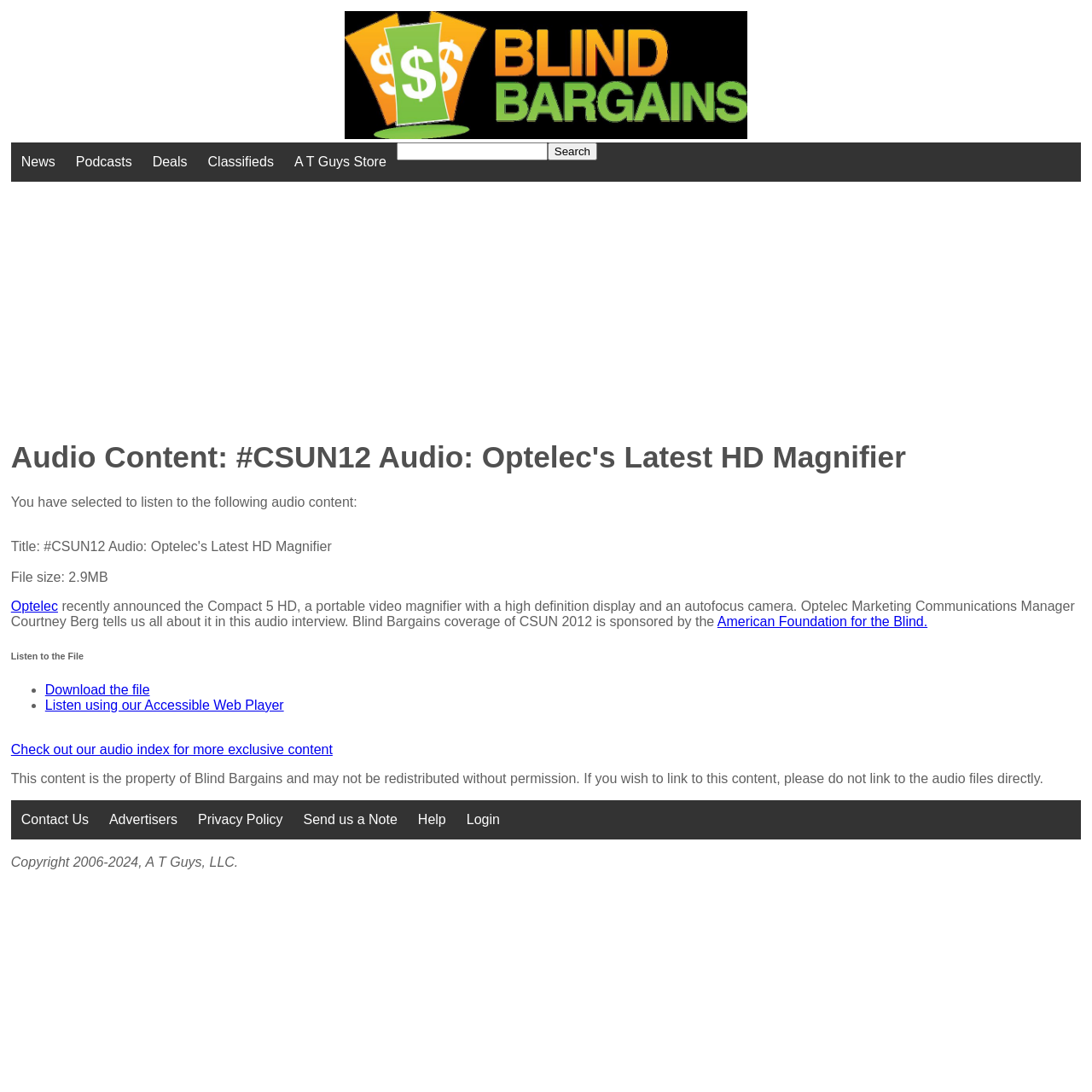Find the bounding box coordinates for the UI element whose description is: "Search". The coordinates should be four float numbers between 0 and 1, in the format [left, top, right, bottom].

[0.501, 0.13, 0.547, 0.147]